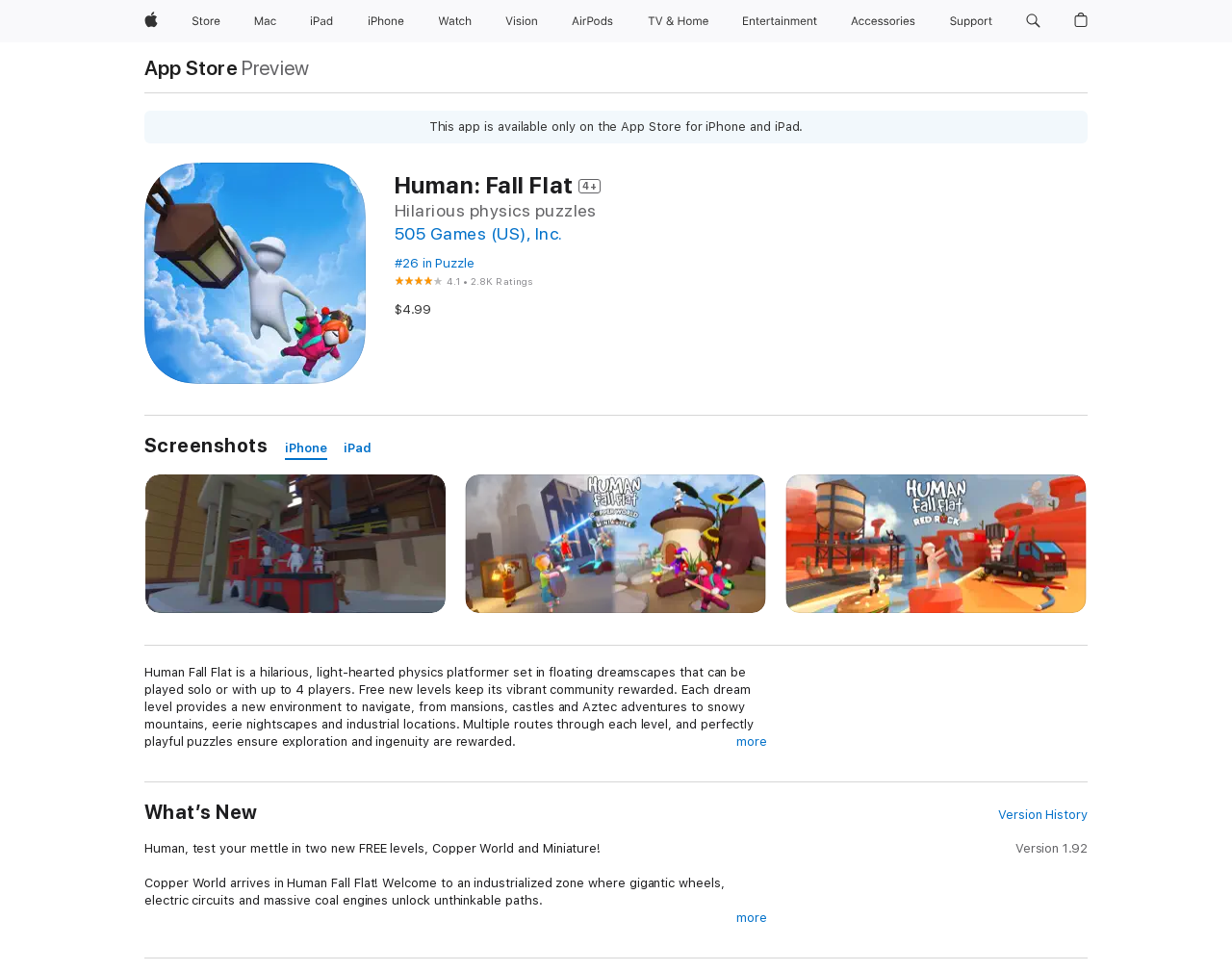Identify and provide the main heading of the webpage.

Human: Fall Flat 4+